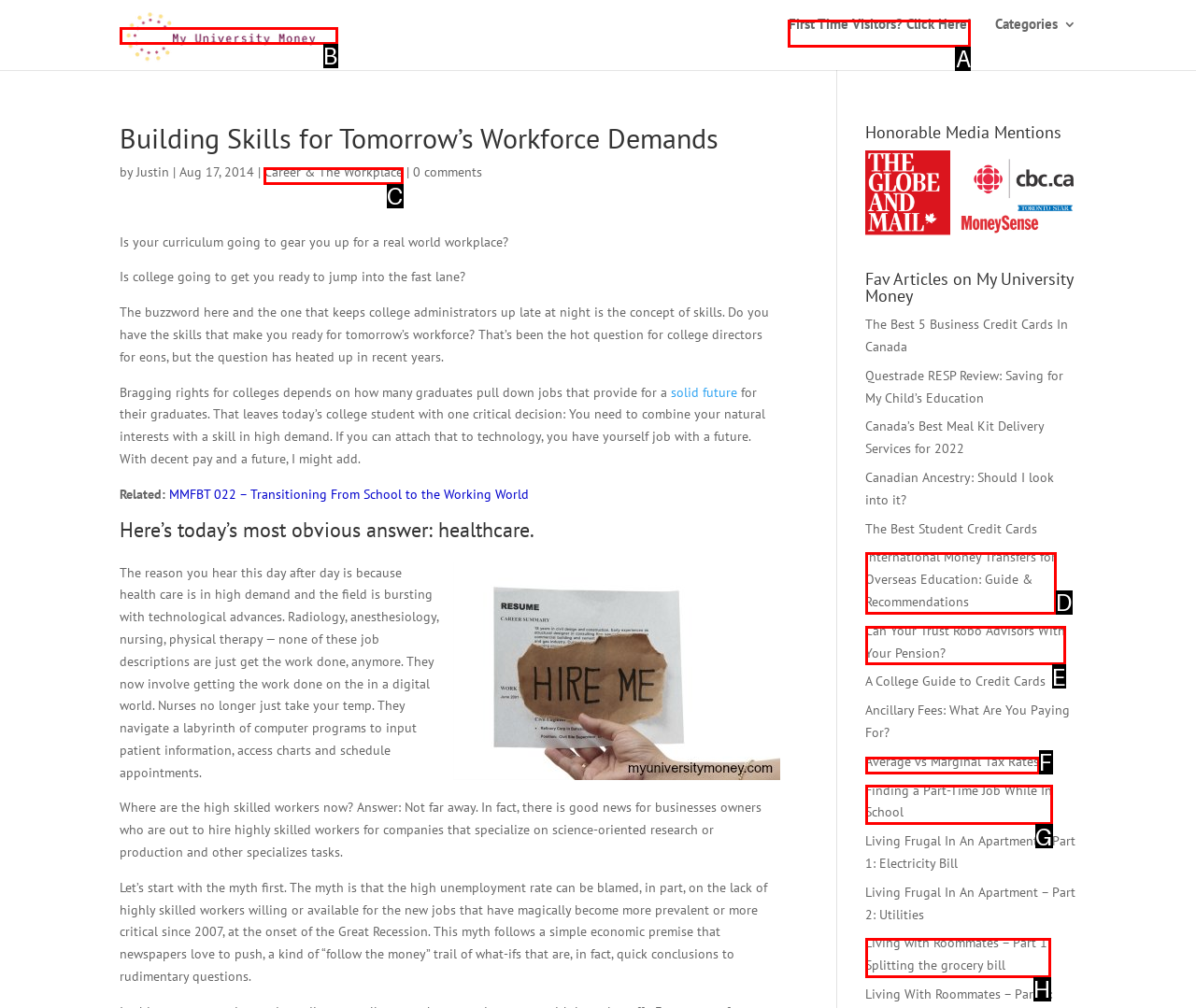Select the proper UI element to click in order to perform the following task: Explore 'Career & The Workplace'. Indicate your choice with the letter of the appropriate option.

C